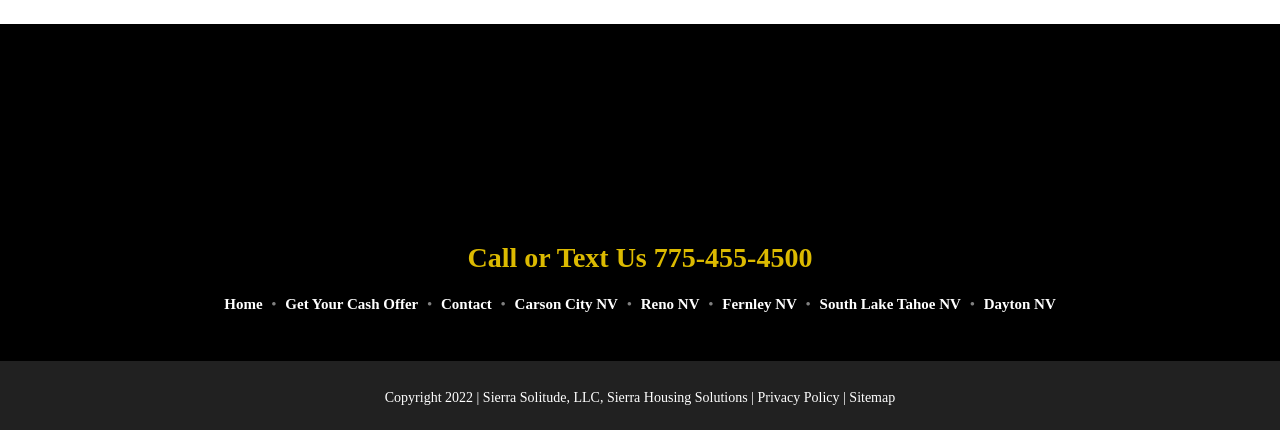Pinpoint the bounding box coordinates of the element to be clicked to execute the instruction: "Check the privacy policy".

[0.592, 0.908, 0.656, 0.943]